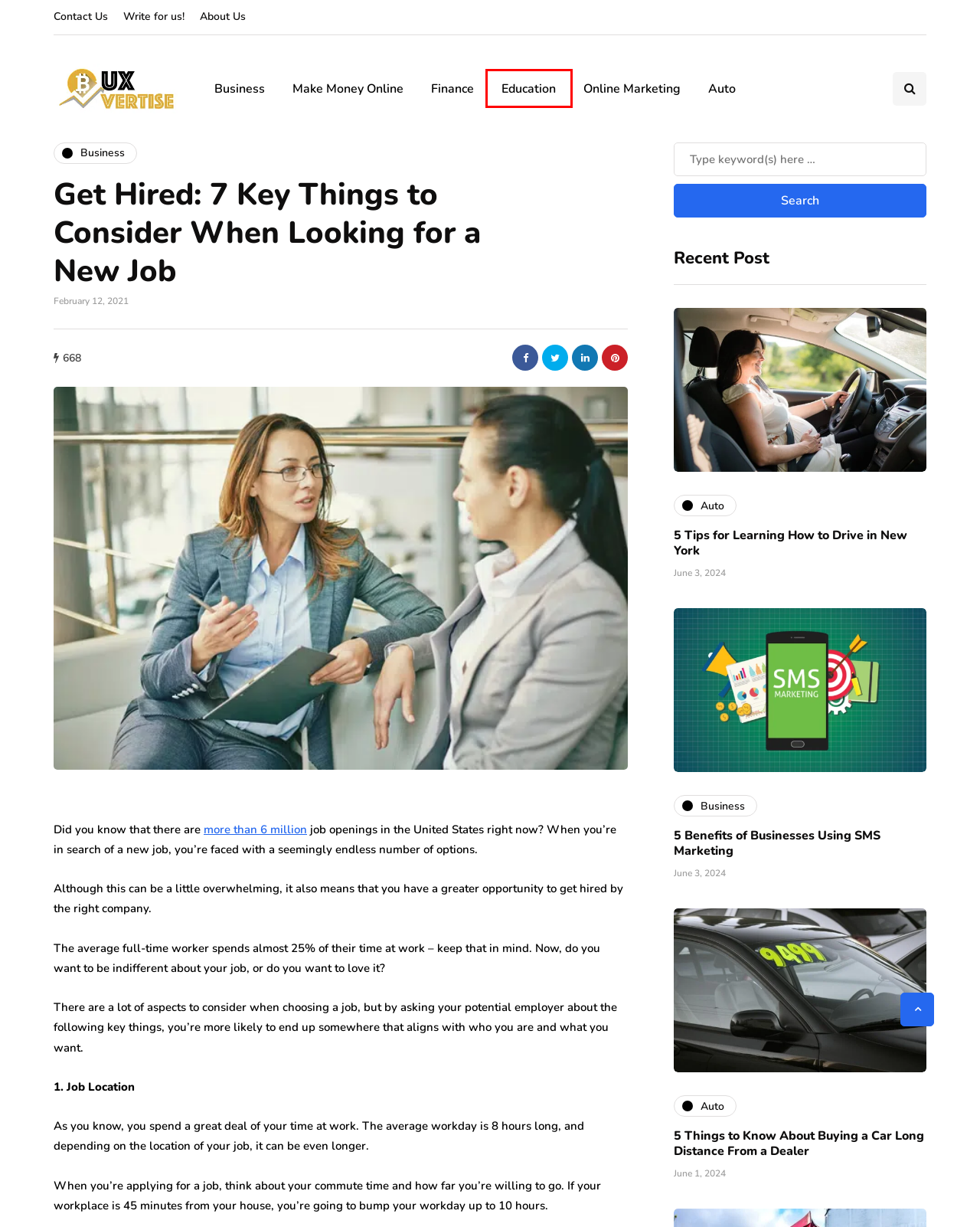Take a look at the provided webpage screenshot featuring a red bounding box around an element. Select the most appropriate webpage description for the page that loads after clicking on the element inside the red bounding box. Here are the candidates:
A. Make Money Online Archives - Buxvertise
B. 5 Benefits of Businesses Using SMS Marketing  - Buxvertise
C. Write for us! - Buxvertise
D. Business Archives - Buxvertise
E. About Us - Buxvertise
F. Online Marketing Archives - Buxvertise
G. Education Archives - Buxvertise
H. 5 Things to Know About Buying a Car Long Distance From a Dealer - Buxvertise

G